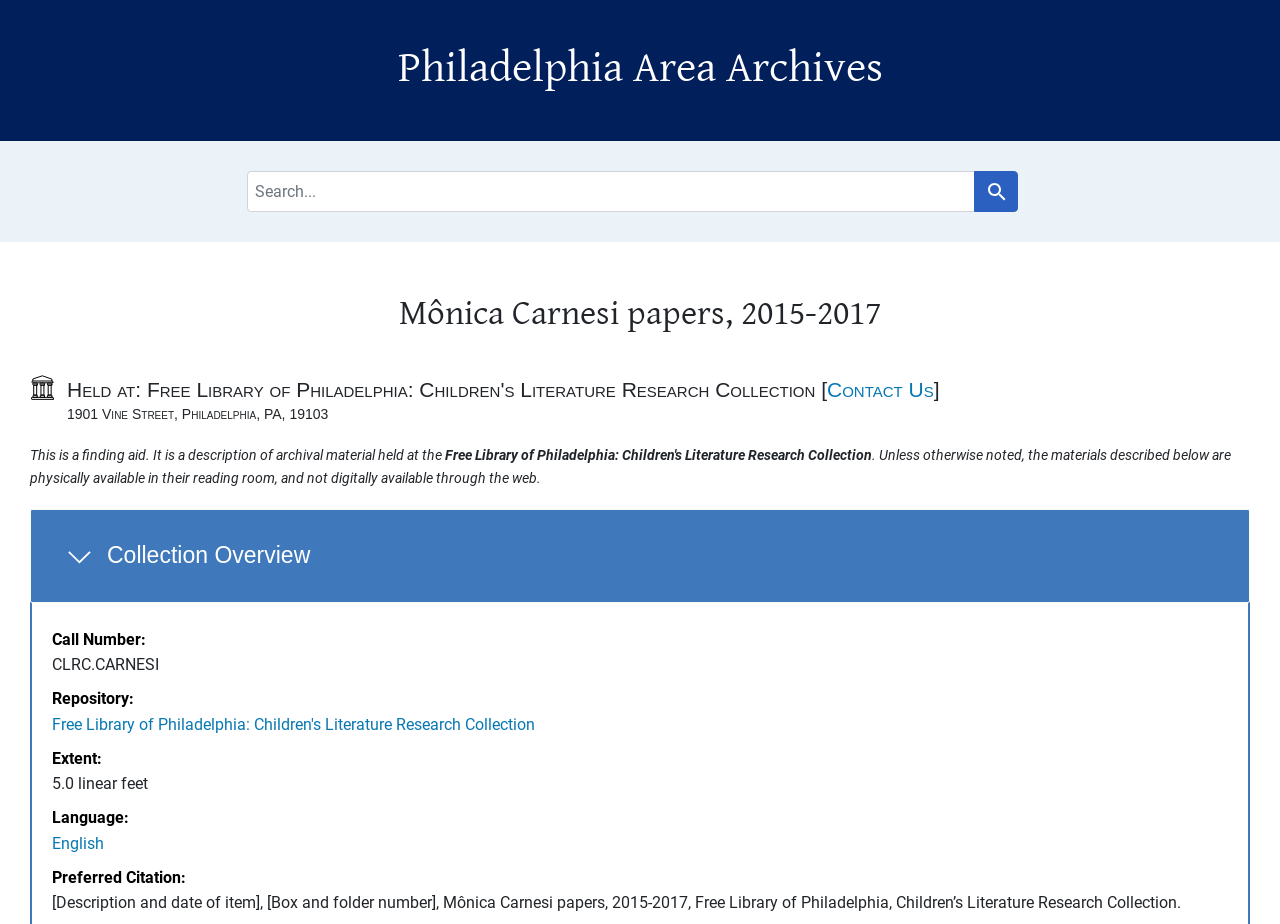Please answer the following question using a single word or phrase: 
How many linear feet is the collection?

5.0 linear feet